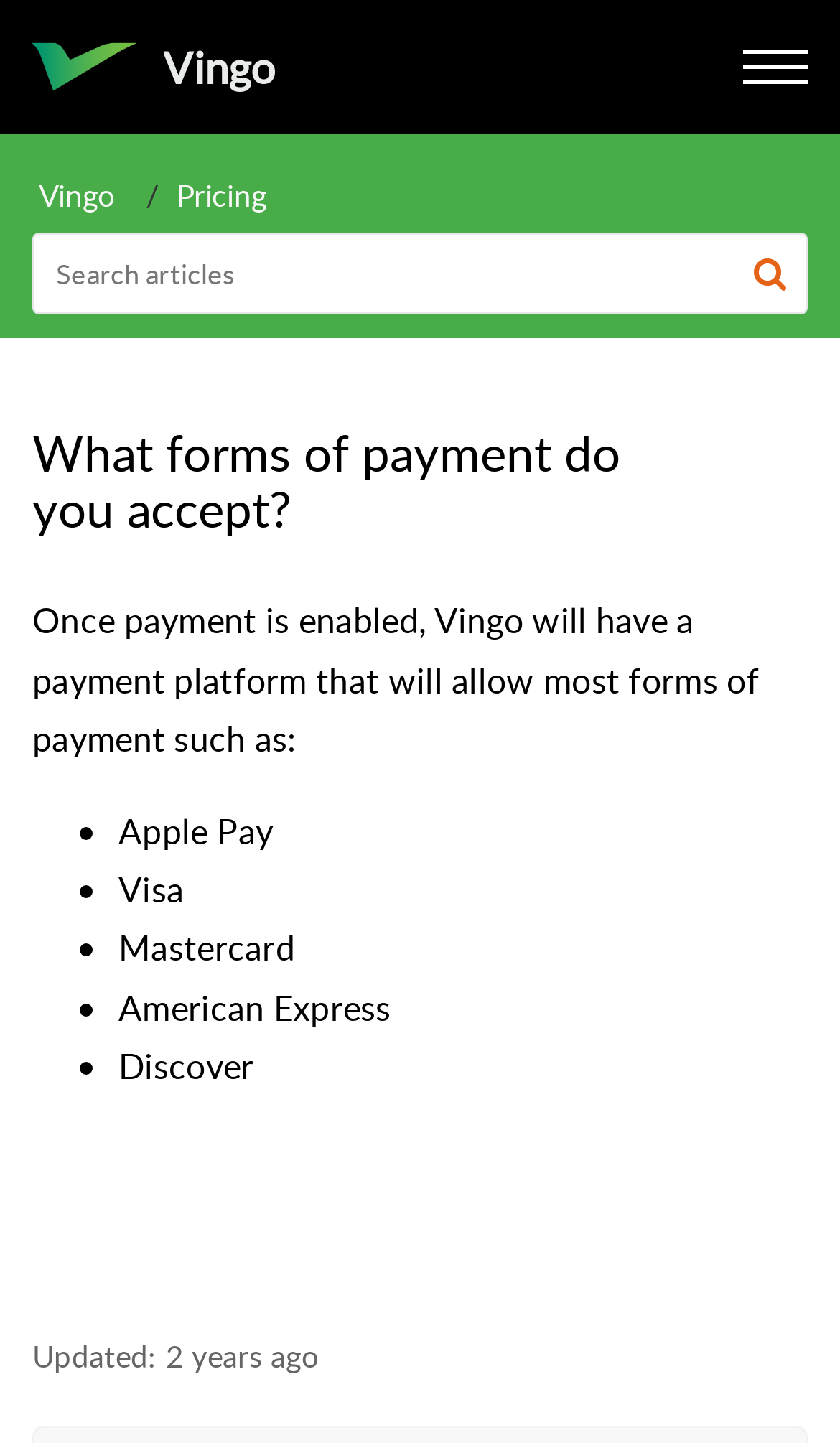From the screenshot, find the bounding box of the UI element matching this description: "aria-label="search" title="Search"". Supply the bounding box coordinates in the form [left, top, right, bottom], each a float between 0 and 1.

[0.897, 0.172, 0.936, 0.218]